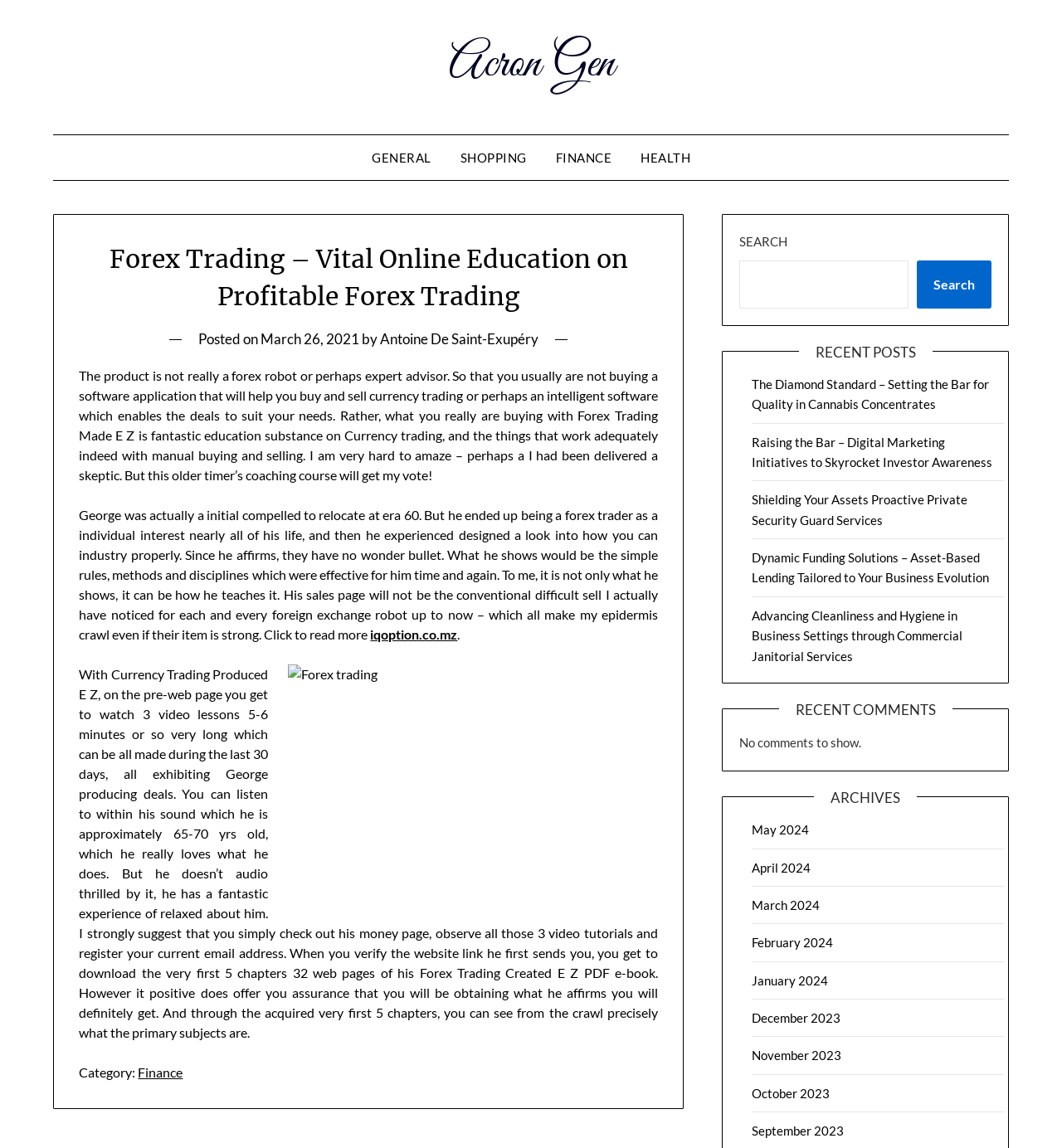What is the category of the post?
Please utilize the information in the image to give a detailed response to the question.

The category of the post is mentioned at the bottom of the webpage as 'Category: Finance'.